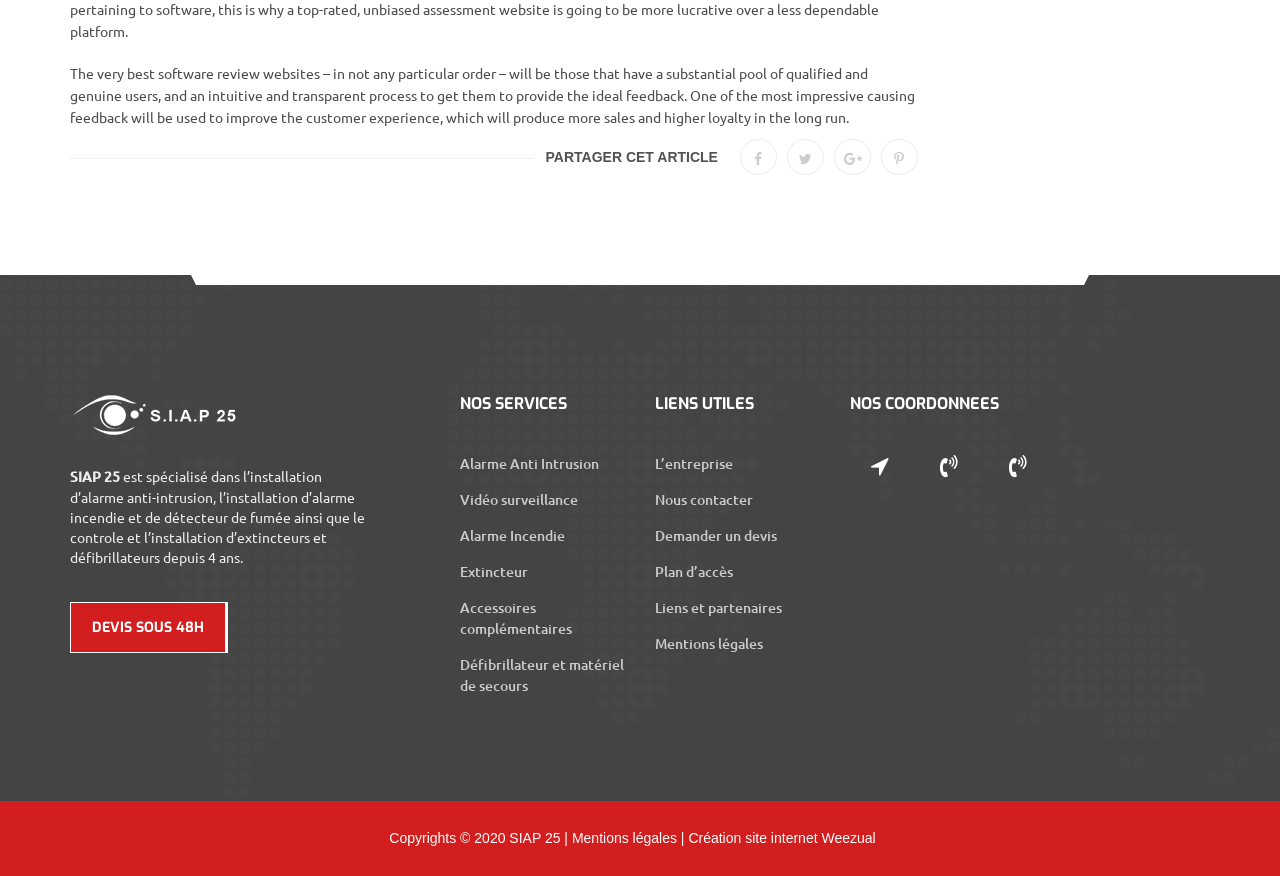Answer the question below using just one word or a short phrase: 
What services does SIAP 25 provide?

Alarme Anti Intrusion, Vidéo surveillance, etc.